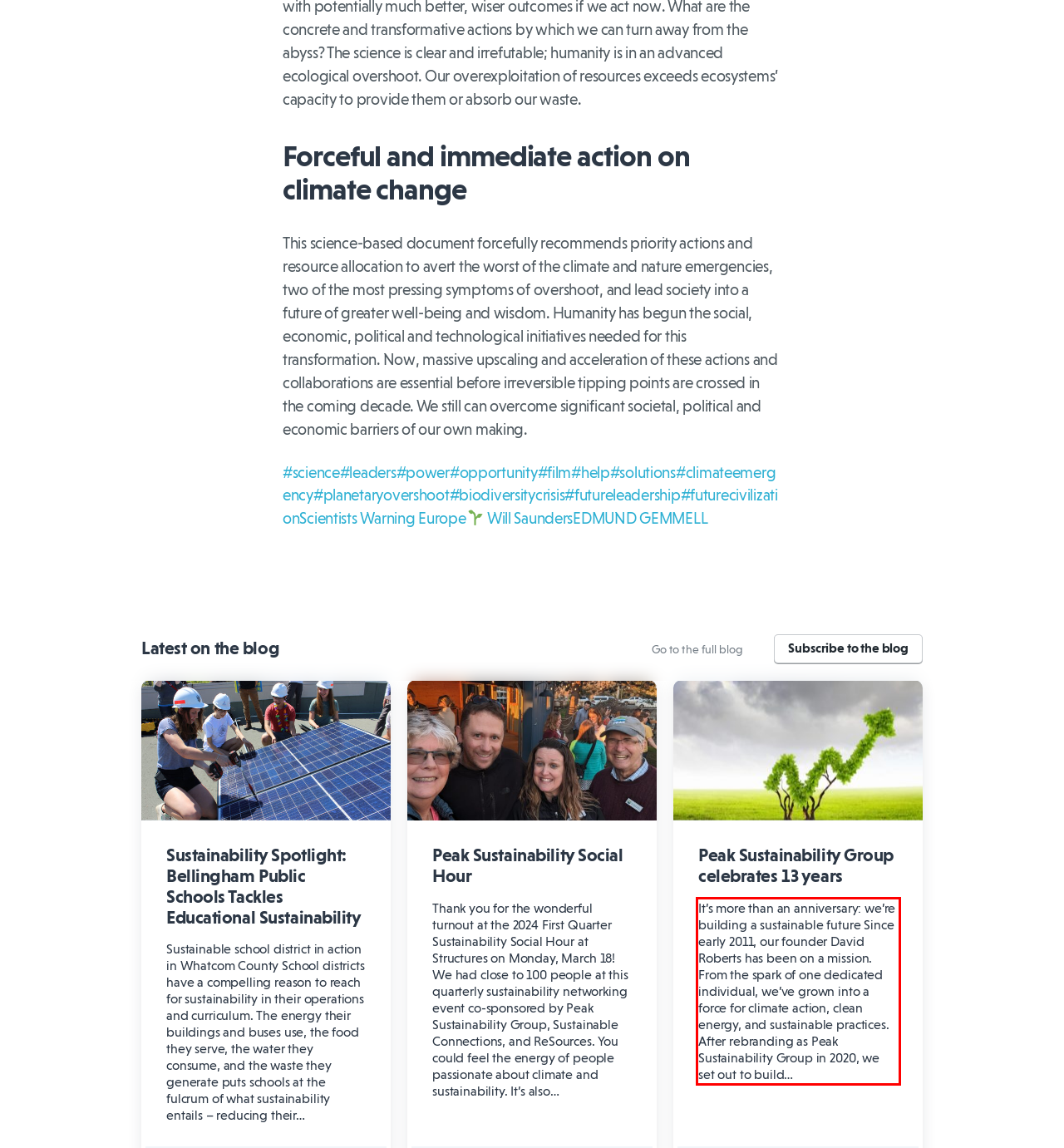The screenshot you have been given contains a UI element surrounded by a red rectangle. Use OCR to read and extract the text inside this red rectangle.

It’s more than an anniversary: we’re building a sustainable future Since early 2011, our founder David Roberts has been on a mission. From the spark of one dedicated individual, we’ve grown into a force for climate action, clean energy, and sustainable practices. After rebranding as Peak Sustainability Group in 2020, we set out to build…